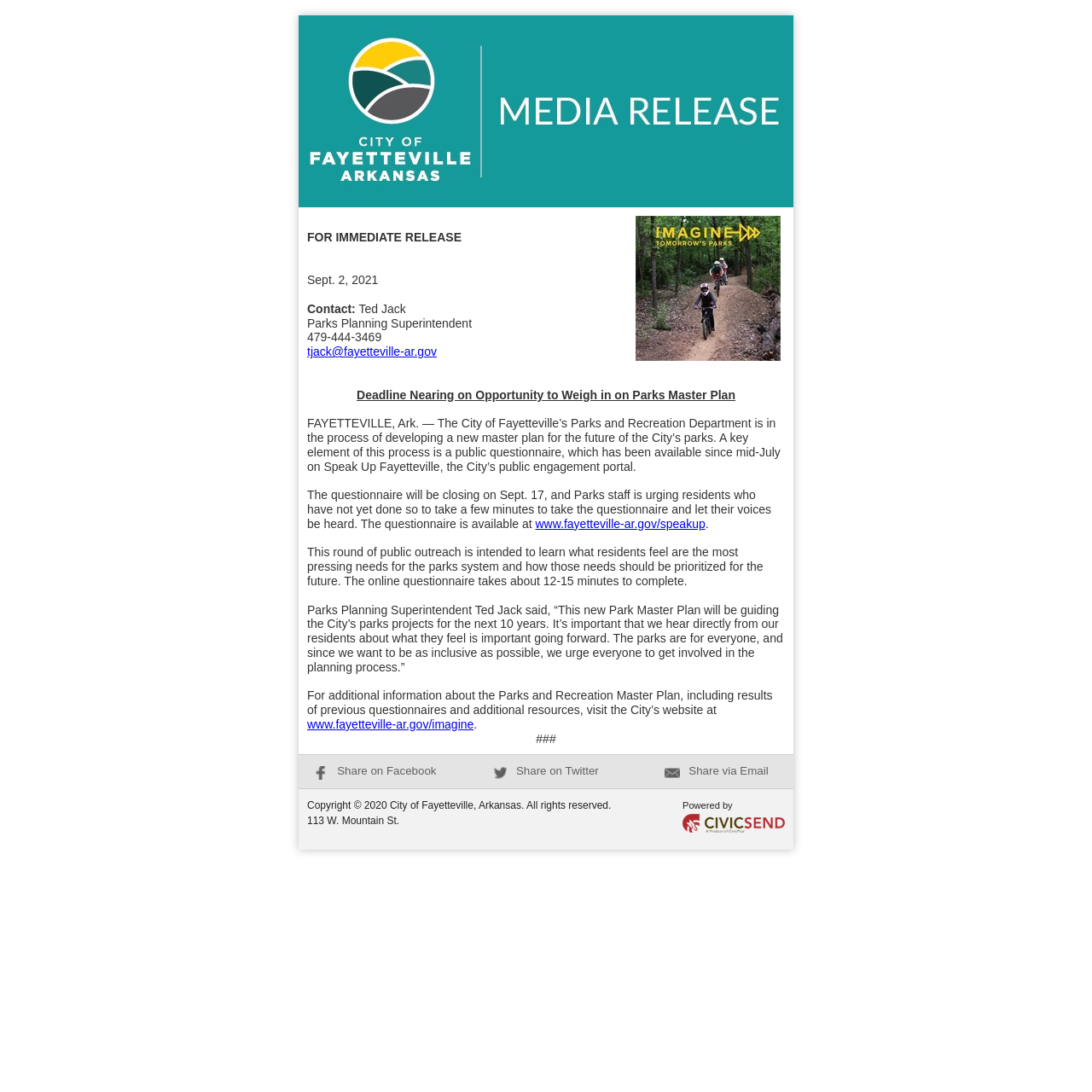Locate and provide the bounding box coordinates for the HTML element that matches this description: "www.fayetteville-ar.gov/imagine".

[0.281, 0.657, 0.434, 0.669]